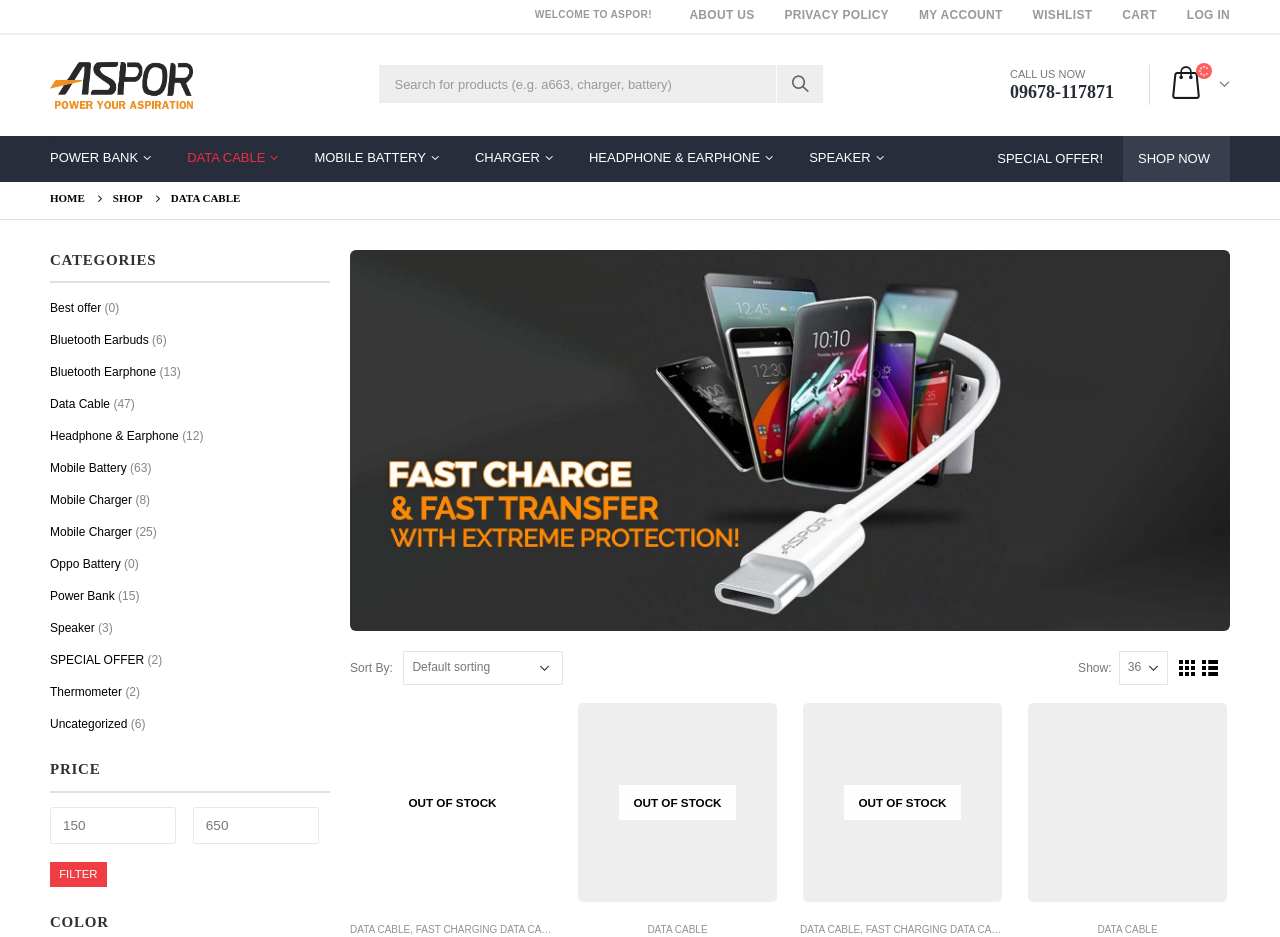Locate and provide the bounding box coordinates for the HTML element that matches this description: "Thermometer".

[0.039, 0.721, 0.095, 0.755]